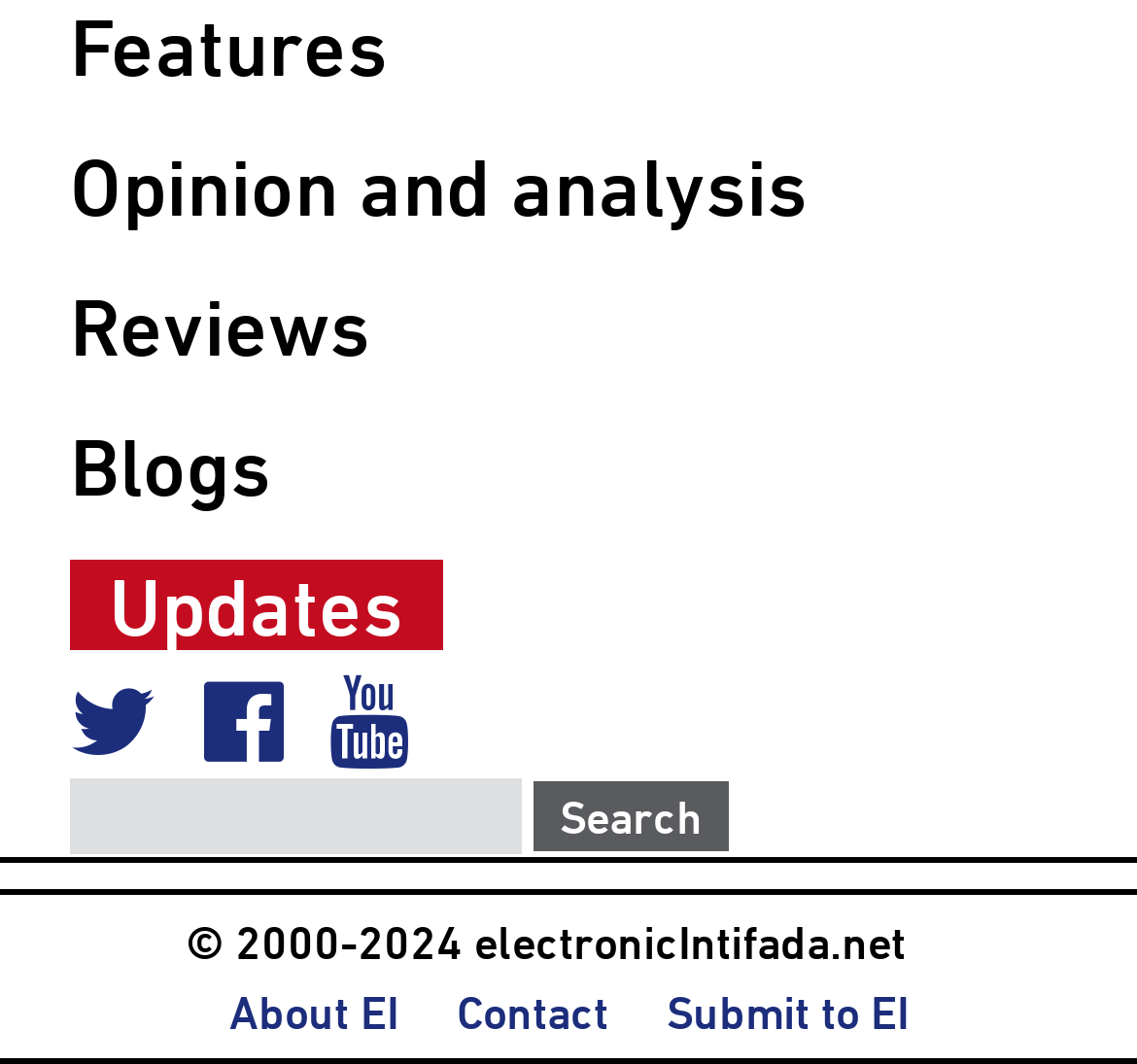Use a single word or phrase to answer the question:
What is the first menu item?

Features